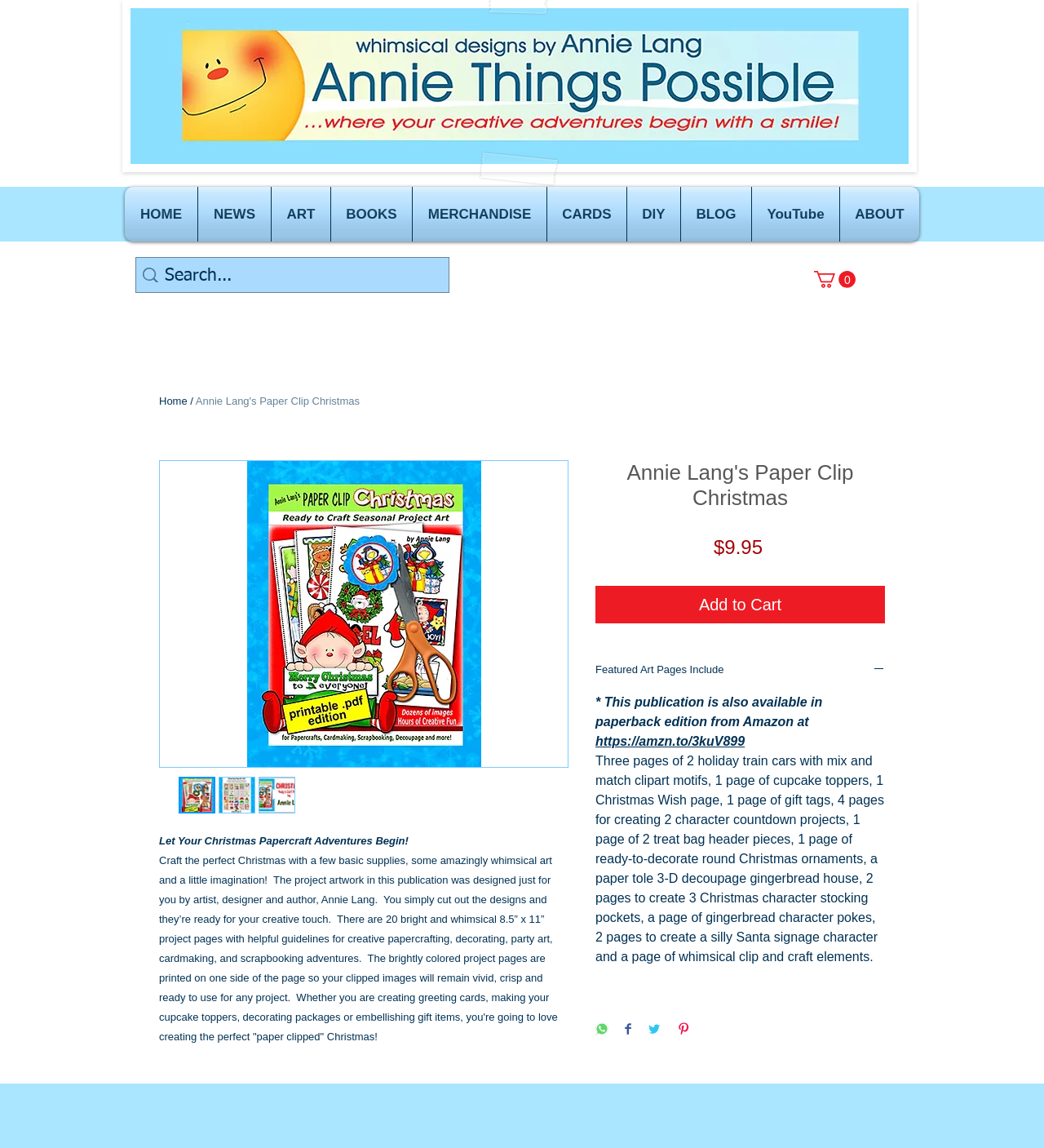Generate a comprehensive description of the contents of the webpage.

This webpage is about Annie Lang's Paper Clip Christmas, a papercraft activity book. At the top, there is a heading "Let Your Creative Adventures Begin!" and a link "Annie Thing is Possible with Annie Lang!" with an associated image. Below this, there is a navigation menu with links to different sections of the website, including HOME, NEWS, ART, BOOKS, MERCHANDISE, CARDS, DIY, BLOG, YouTube, and ABOUT.

On the left side, there is a search bar with a magnifying glass icon. Next to it, there is a cart button with a label "Cart with 0 items". The main content of the webpage is an article about the papercraft activity book. It starts with a heading "Annie Lang's Paper Clip Christmas" and a brief introduction to the book.

Below the introduction, there are three buttons with images of the book's cover, back cover, and a video book trailer. The book's description is provided in a long paragraph, explaining that it contains 20 project pages with guidelines for creative papercrafting, decorating, party art, cardmaking, and scrapbooking adventures.

On the right side, there is a section with the book's price, "$9.95", and a button to add it to the cart. Below this, there is a section titled "Featured Art Pages Include" with an image. The webpage also provides information about the book's availability on Amazon and lists the various art pages included in the publication.

At the bottom, there are social media sharing buttons for WhatsApp, Facebook, Twitter, and Pinterest.